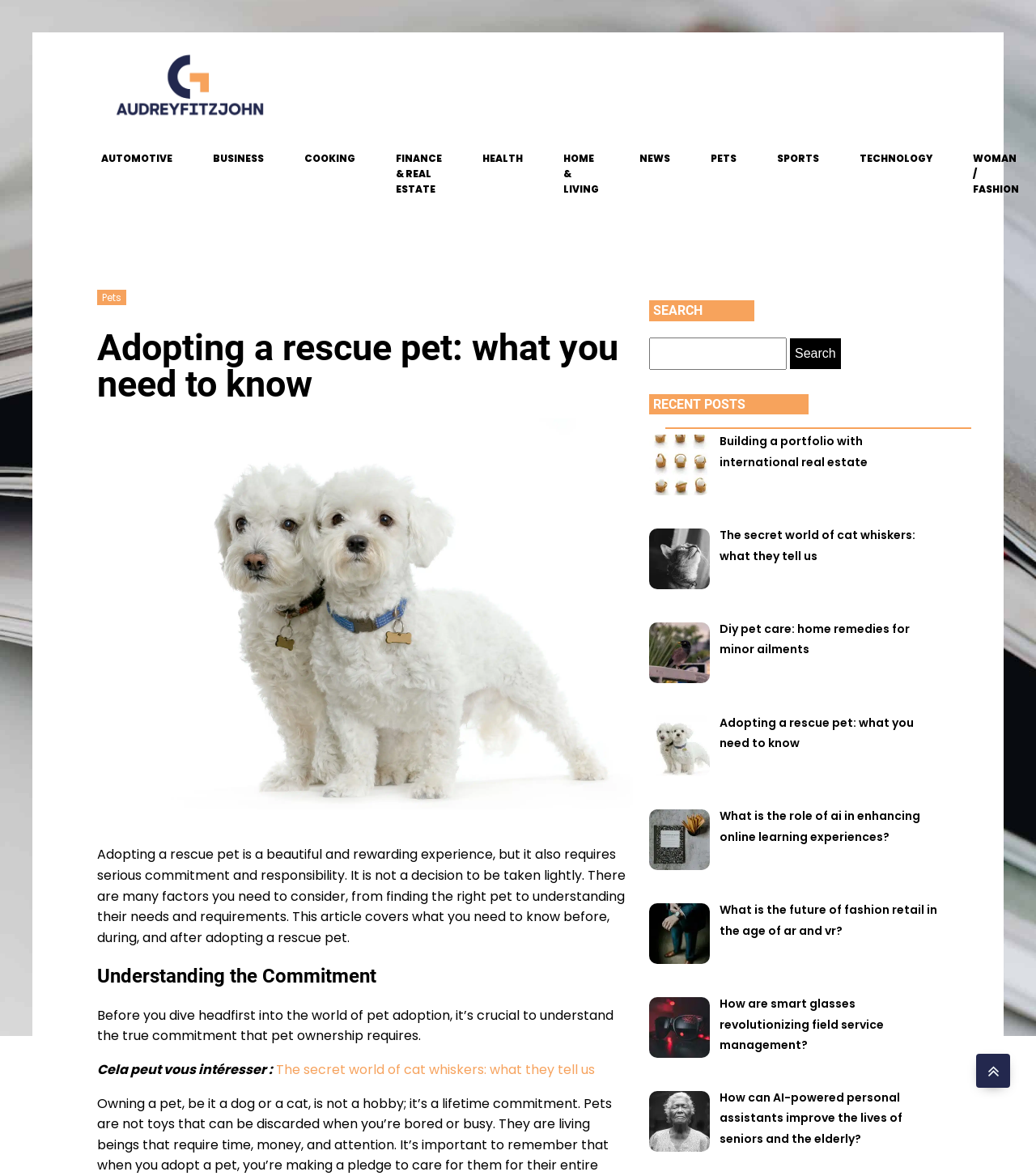What type of articles are featured in the 'RECENT POSTS' section?
Please use the image to deliver a detailed and complete answer.

The 'RECENT POSTS' section features a list of links to various articles, including topics such as pet care, real estate, fashion, and technology. This suggests that the website covers a range of topics beyond just pet adoption.